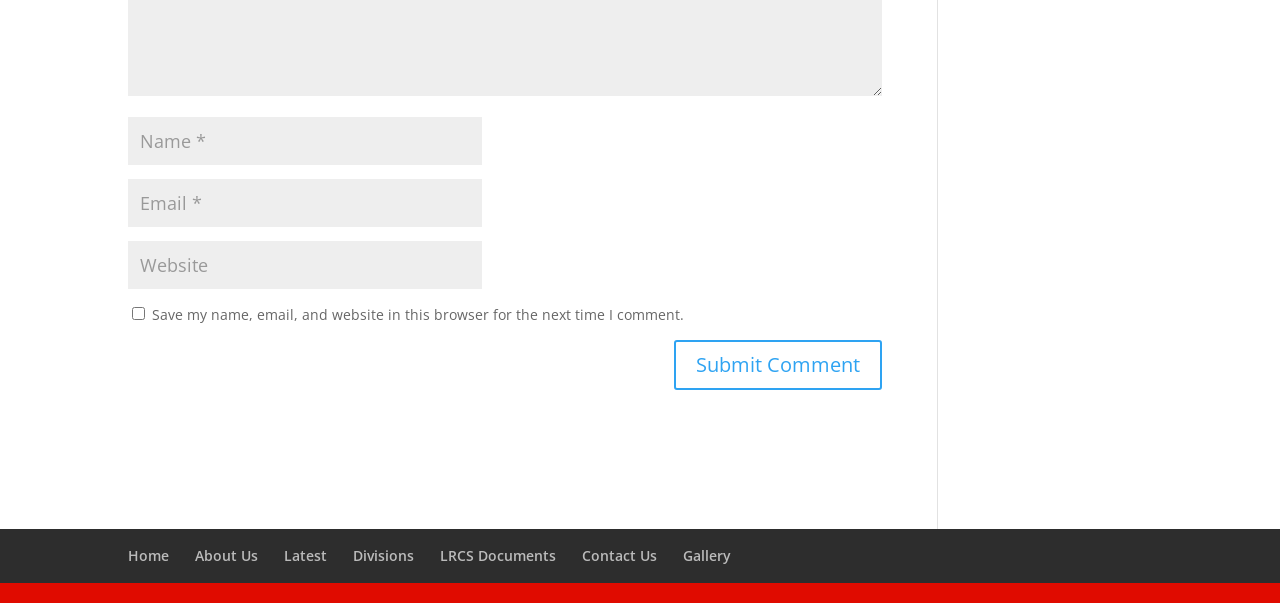Please find the bounding box coordinates of the element that you should click to achieve the following instruction: "Check the save comment option". The coordinates should be presented as four float numbers between 0 and 1: [left, top, right, bottom].

[0.103, 0.509, 0.113, 0.53]